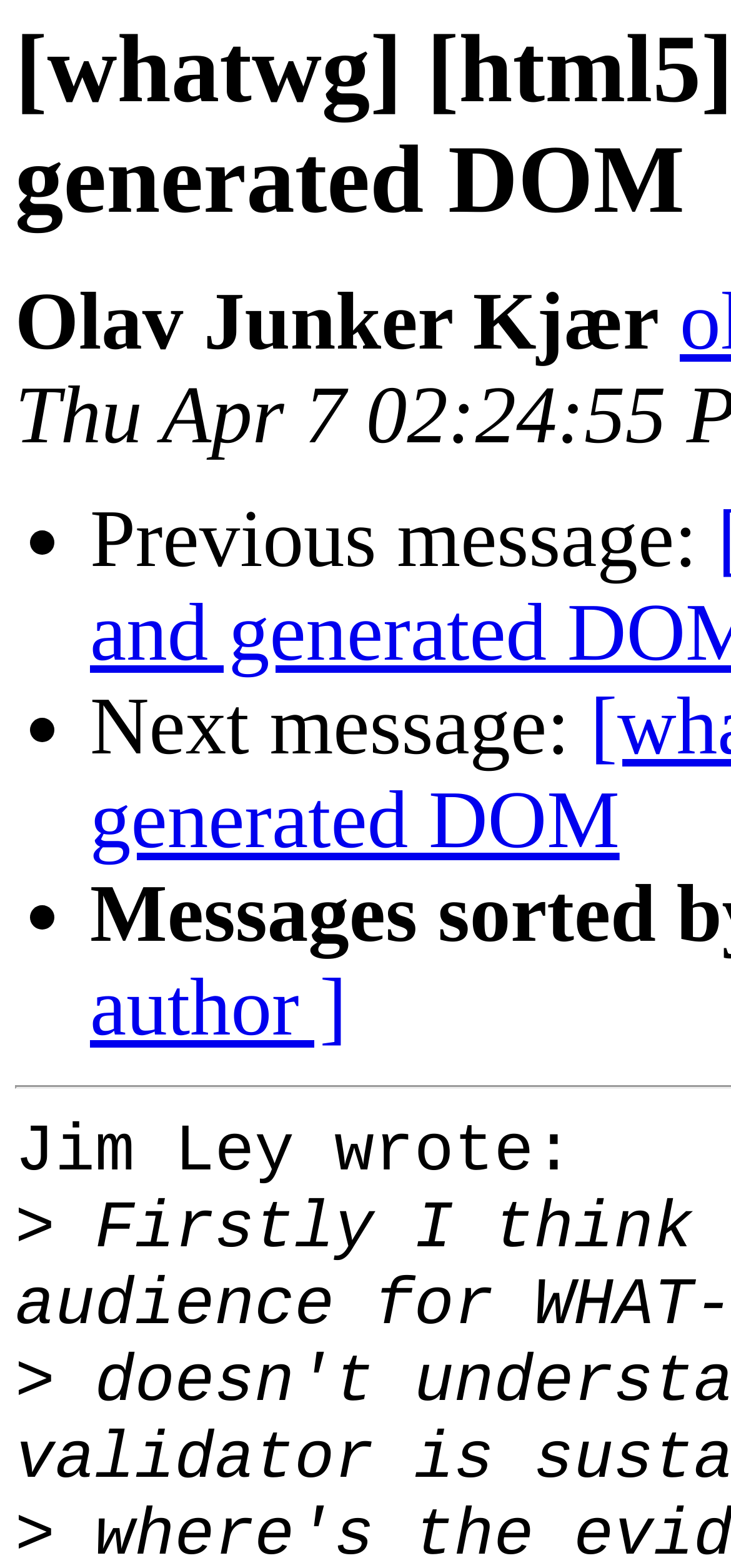How many navigation options are available?
Please use the image to provide a one-word or short phrase answer.

3